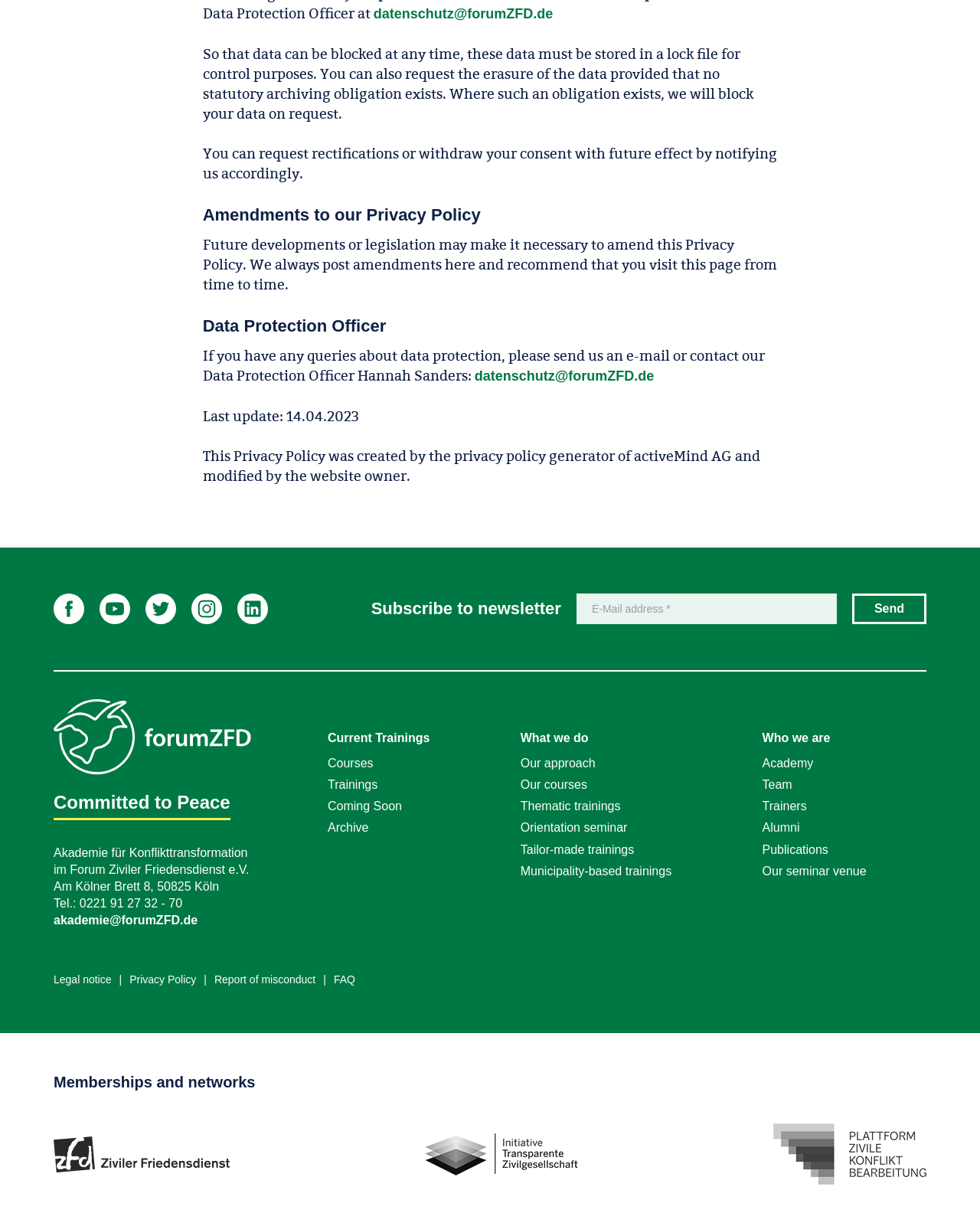Predict the bounding box of the UI element based on the description: "Orientation seminar". The coordinates should be four float numbers between 0 and 1, formatted as [left, top, right, bottom].

[0.531, 0.672, 0.64, 0.682]